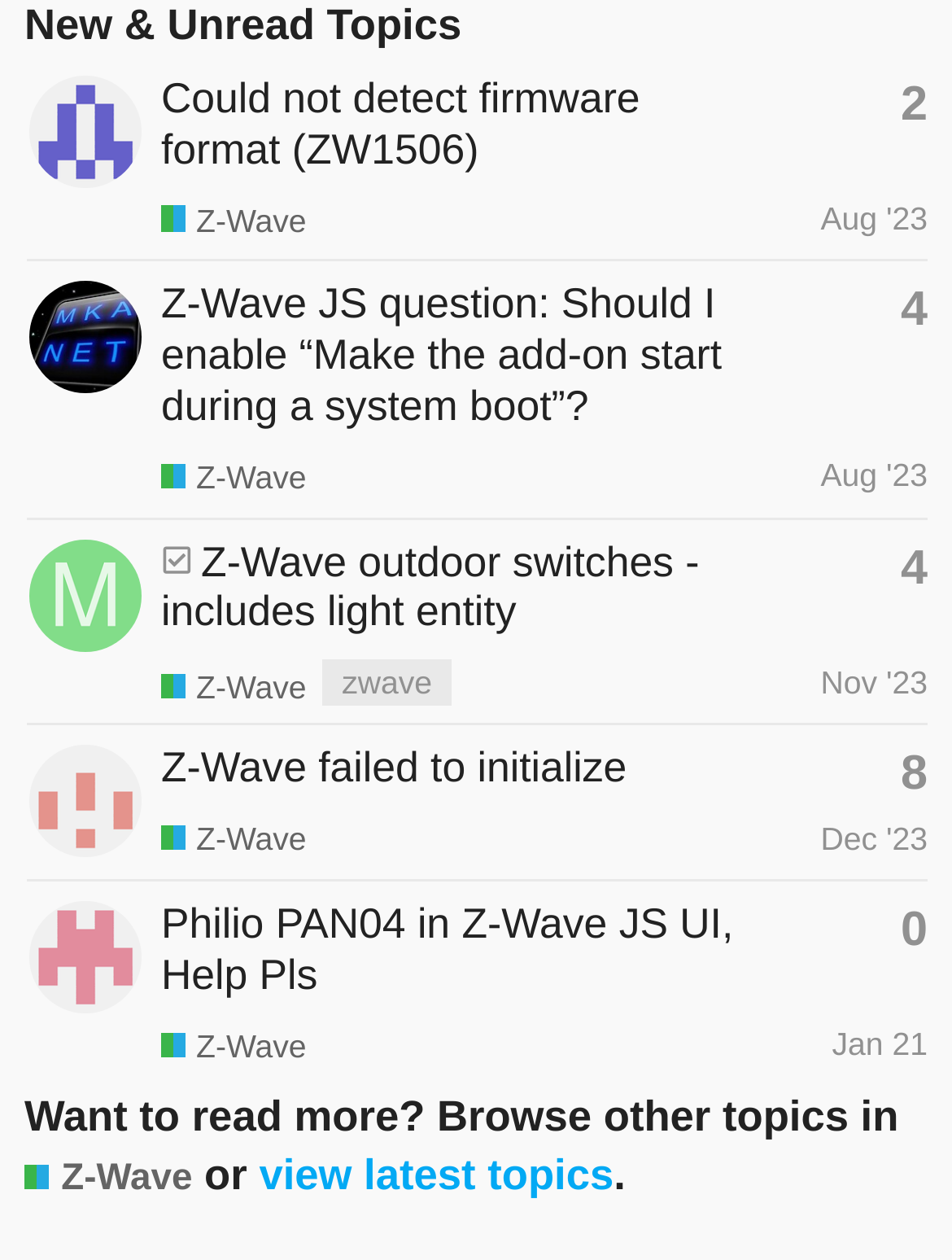What is the purpose of the section dedicated to Z-Wave?
Provide a one-word or short-phrase answer based on the image.

all topics around Z-Wave